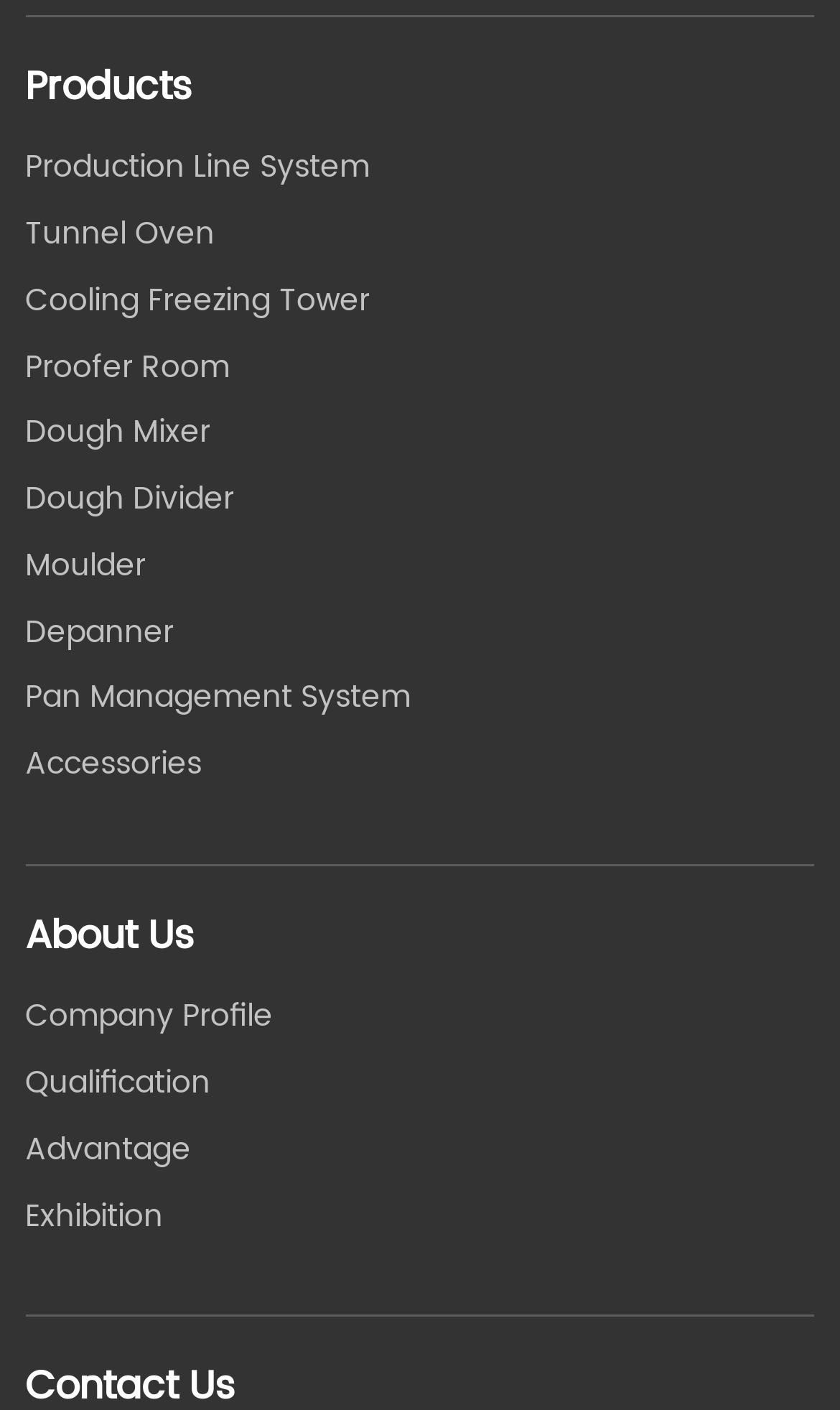Provide the bounding box coordinates of the HTML element described as: "Tunnel Oven". The bounding box coordinates should be four float numbers between 0 and 1, i.e., [left, top, right, bottom].

[0.03, 0.148, 0.256, 0.183]